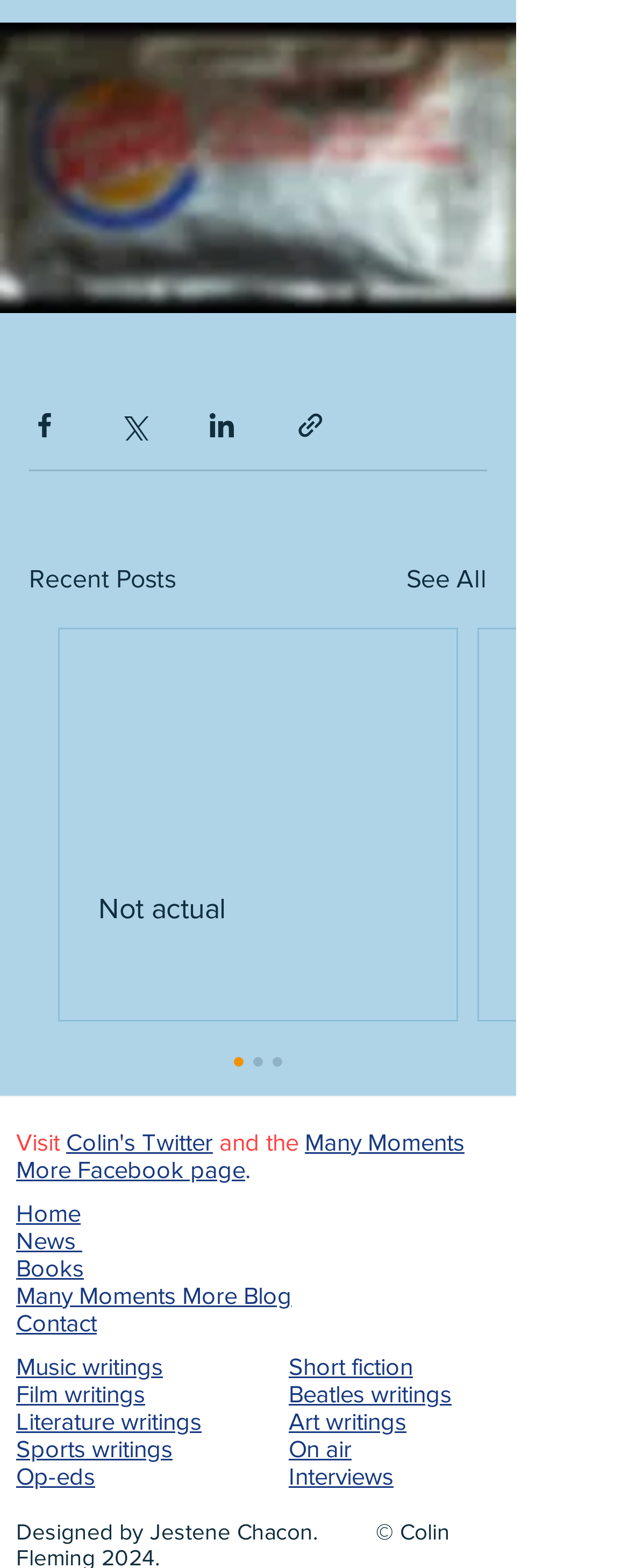How many links are there in the footer section?
Please give a well-detailed answer to the question.

The footer section contains 12 links, including 'Home', 'News', 'Books', 'Many Moments More Blog', 'Contact', 'Music writings', 'Film writings', 'Literature writings', 'Sports writings', 'Op-eds', 'Short fiction', and 'Beatles writings'.